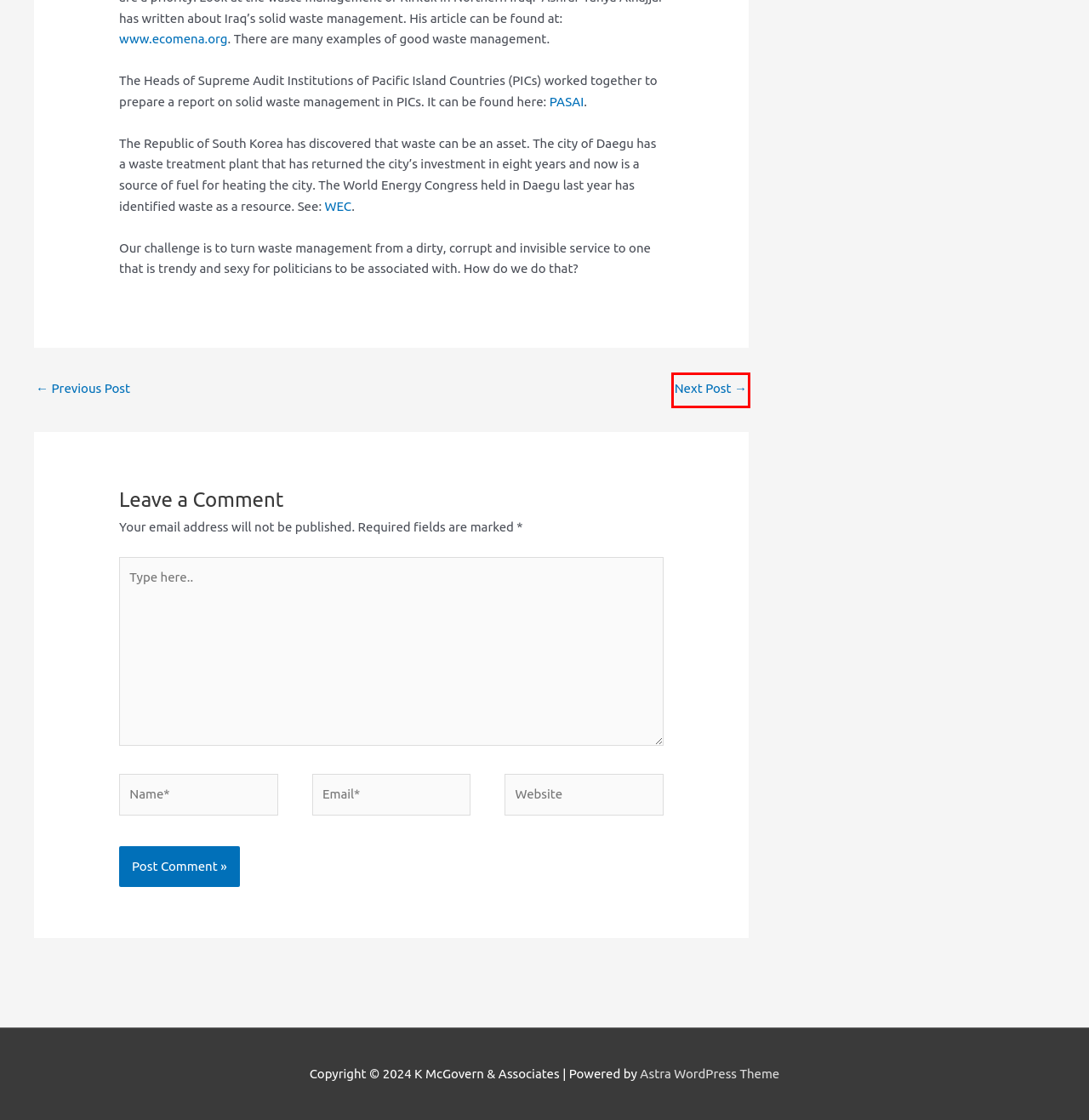You’re provided with a screenshot of a webpage that has a red bounding box around an element. Choose the best matching webpage description for the new page after clicking the element in the red box. The options are:
A. Solid Waste Management in Iraq | EcoMENA
B. Practical Resources – K McGovern & Associates
C. Six things that will demoralize staff – K McGovern & Associates
D. Home
E. Privacy Policy – K McGovern & Associates
F. 월드 트래블러
G. Astra – Fast, Lightweight & Customizable WordPress Theme - Download Now!
H. International Year for Small Island Developing States – K McGovern & Associates

C